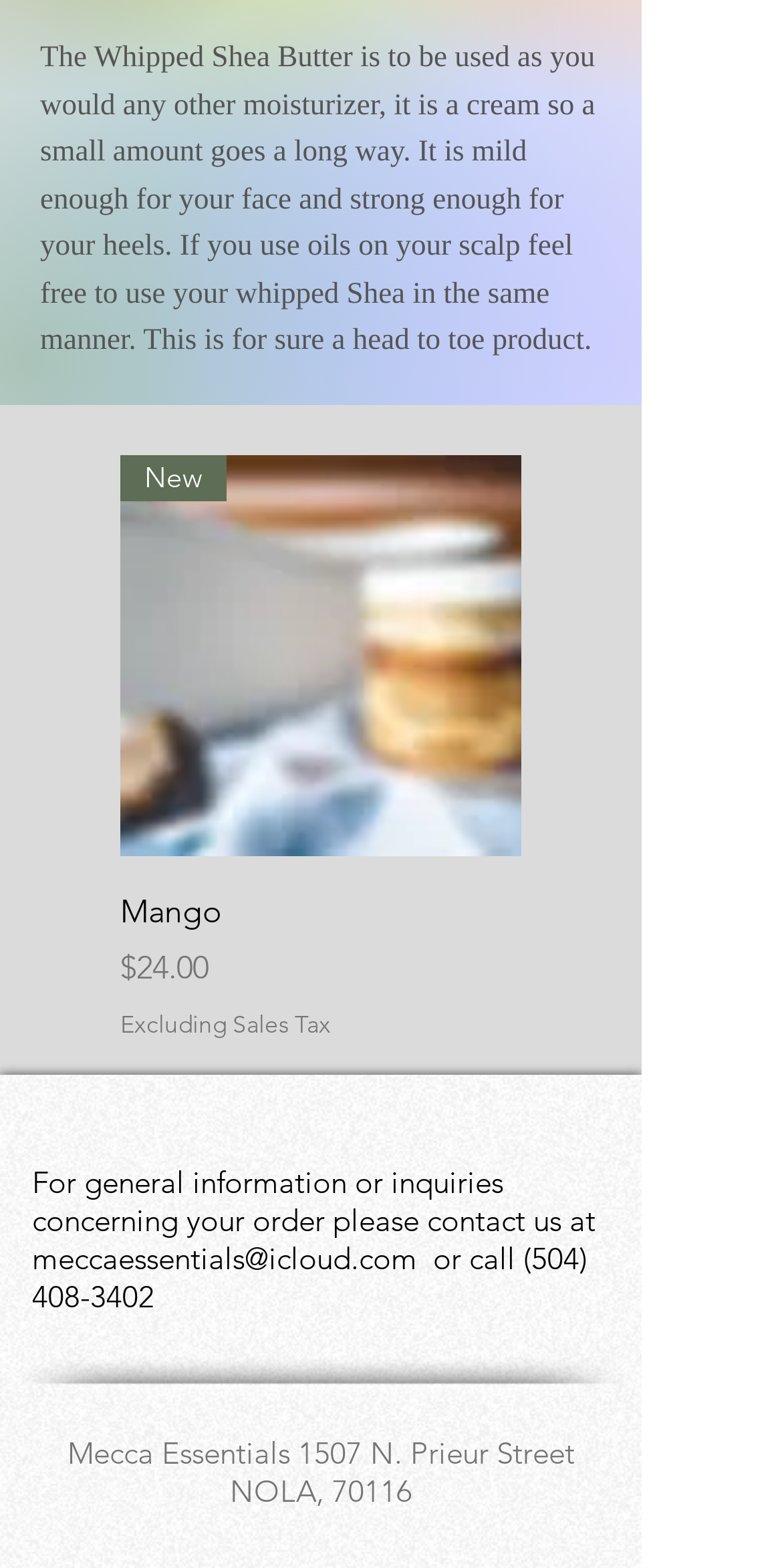Find the bounding box of the element with the following description: "aria-label="Black Google+ Icon"". The coordinates must be four float numbers between 0 and 1, formatted as [left, top, right, bottom].

[0.423, 0.698, 0.485, 0.729]